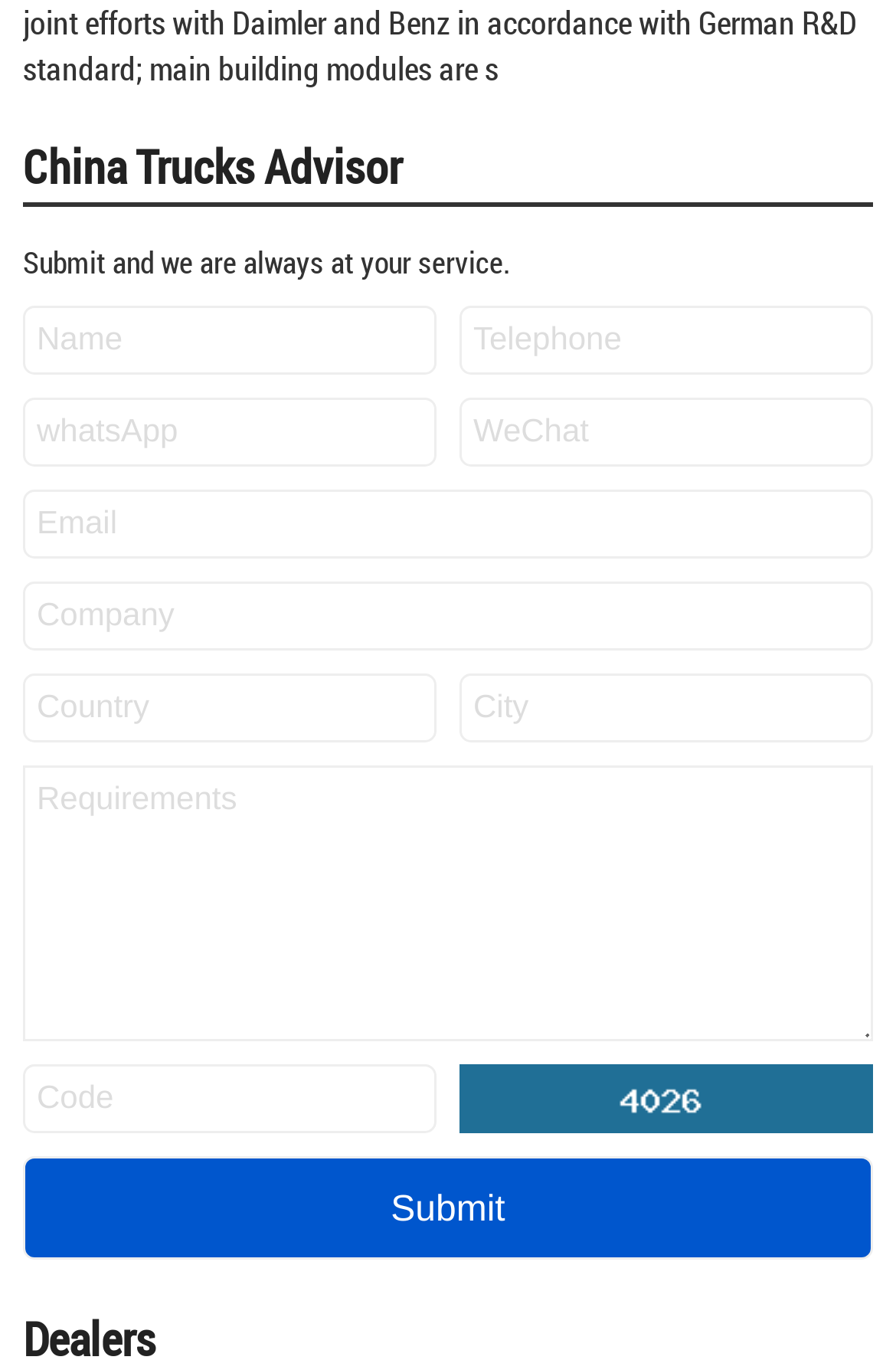Determine the bounding box coordinates of the clickable element to complete this instruction: "Enter your name". Provide the coordinates in the format of four float numbers between 0 and 1, [left, top, right, bottom].

[0.026, 0.224, 0.487, 0.275]